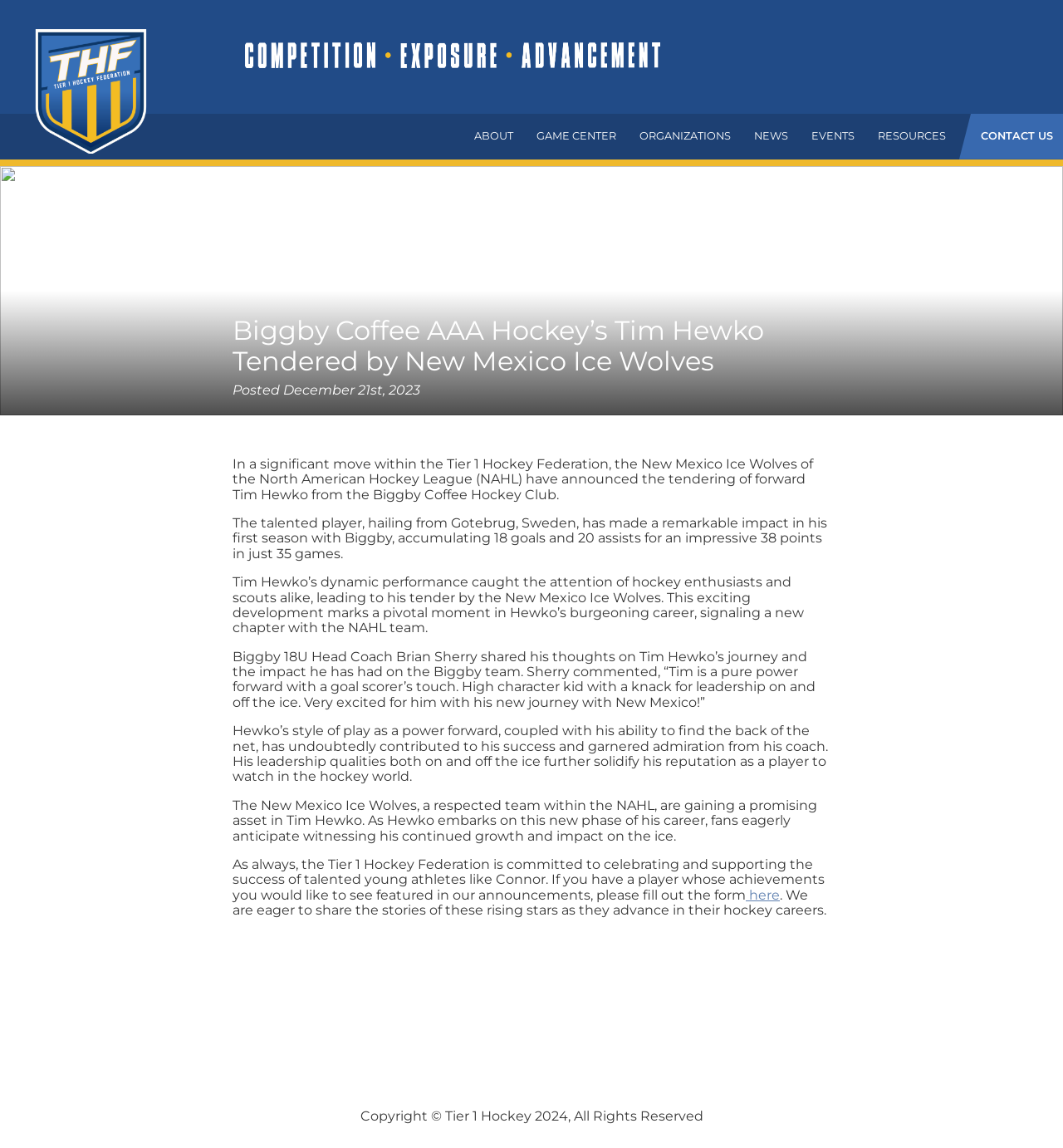Provide the bounding box coordinates of the HTML element described by the text: "Resources".

[0.816, 0.099, 0.899, 0.139]